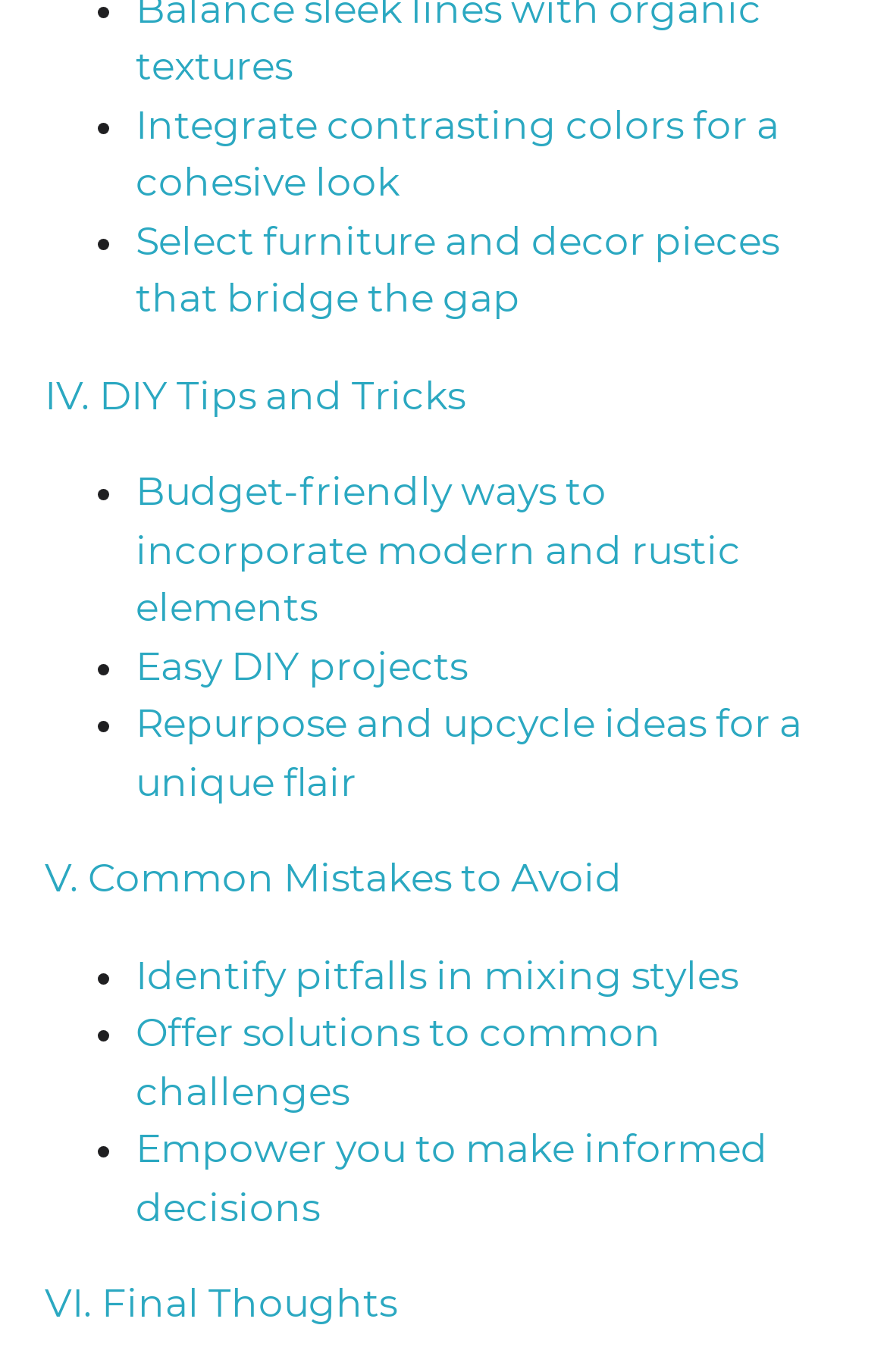Please provide a brief answer to the question using only one word or phrase: 
What is the last link in the webpage?

VI. Final Thoughts